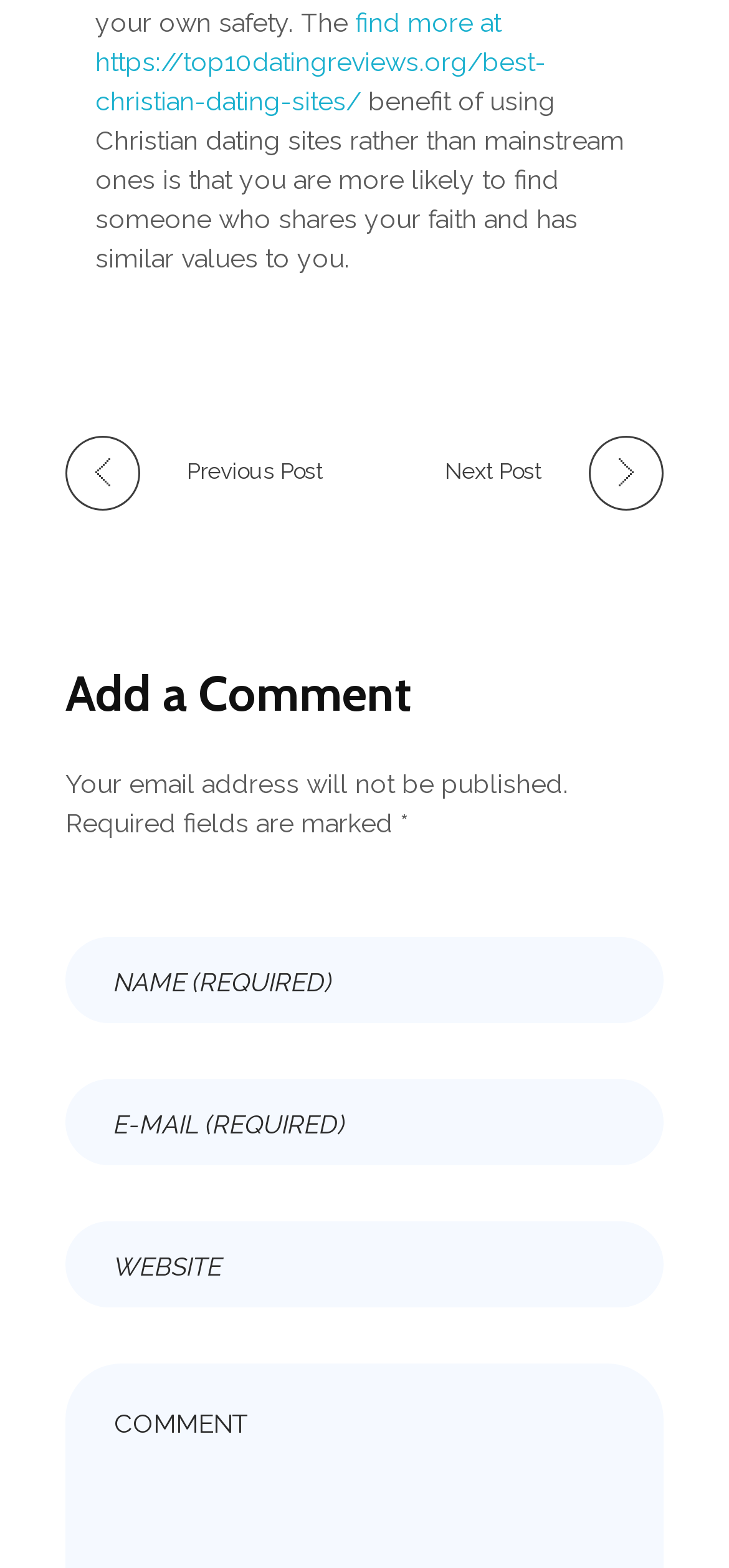Locate the UI element that matches the description name="email" placeholder="E-Mail (required)" in the webpage screenshot. Return the bounding box coordinates in the format (top-left x, top-left y, bottom-right x, bottom-right y), with values ranging from 0 to 1.

[0.09, 0.688, 0.91, 0.743]